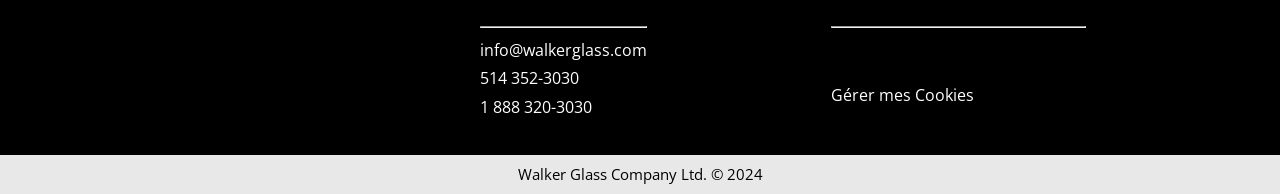What is the company's toll-free number?
Use the information from the screenshot to give a comprehensive response to the question.

The company's toll-free number can be found in the top section of the webpage, where the contact information is provided. It is written as '1 888 320-3030'.